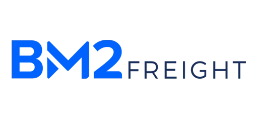What is the industry focus of BM2 Freight?
Please give a detailed and elaborate explanation in response to the question.

The caption states that the word 'FREIGHT' is presented in a refined font, emphasizing the industry focus of the brand, which is freight transportation.